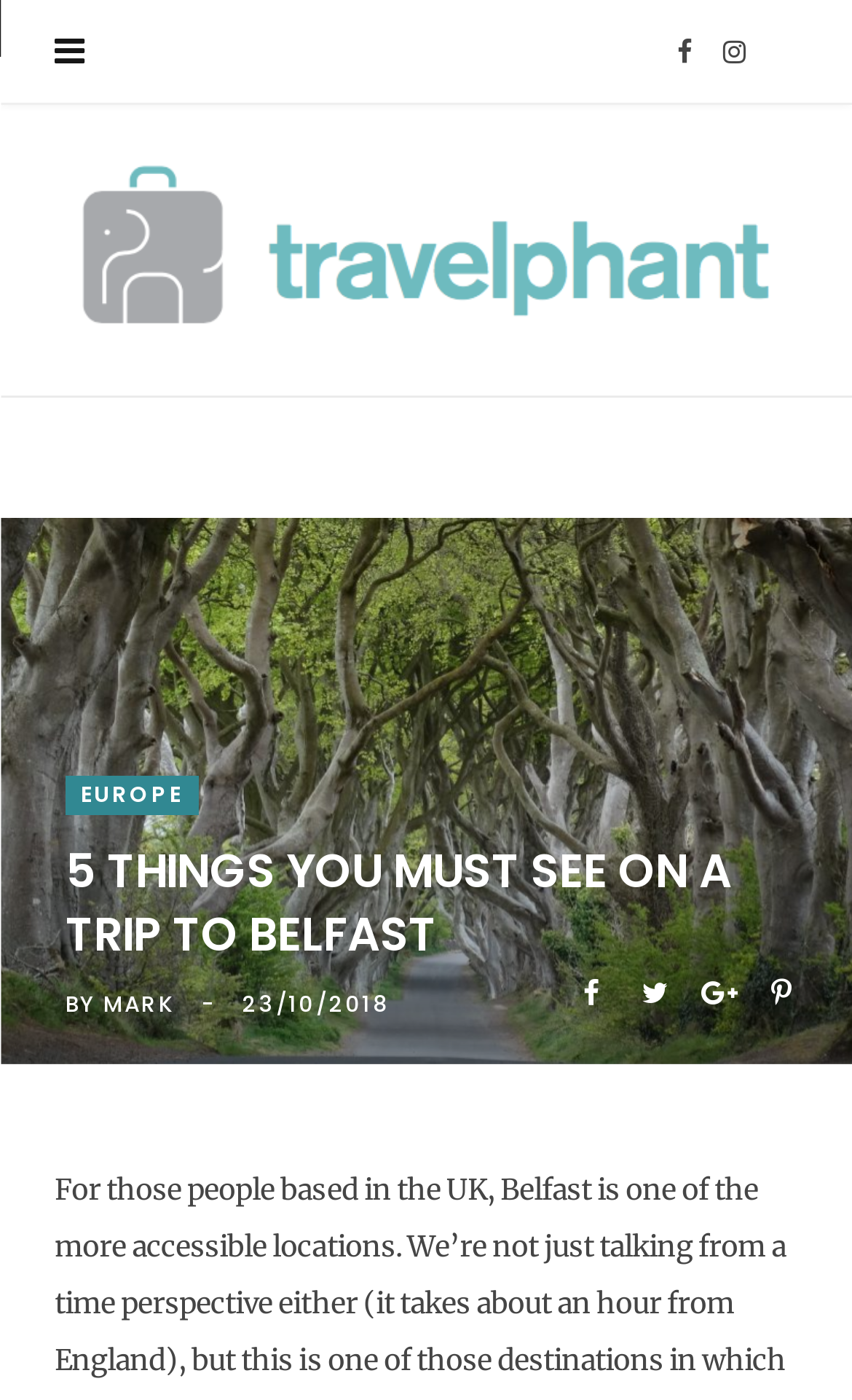Give a one-word or short phrase answer to the question: 
When was the article published?

23/10/2018